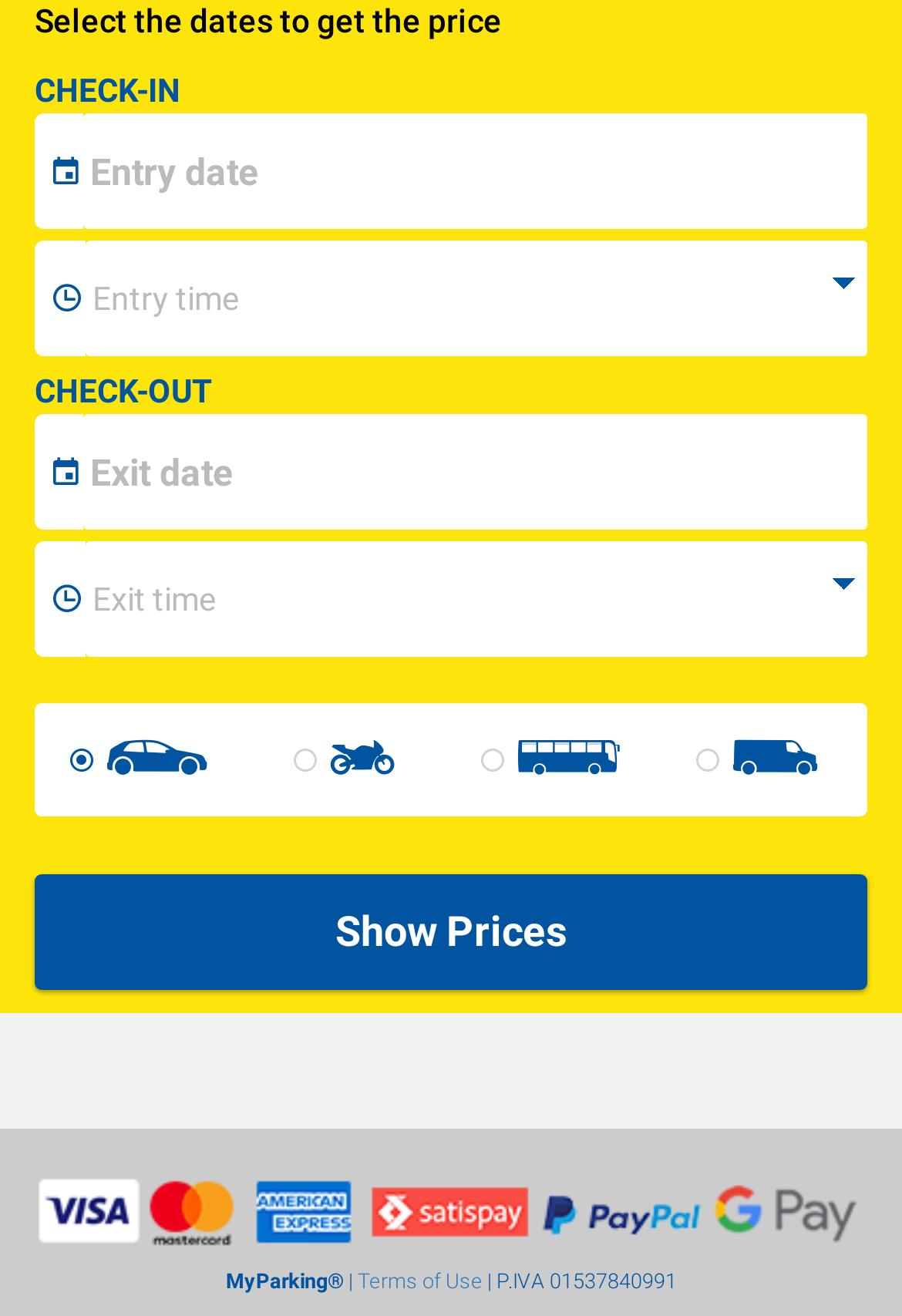Give a one-word or short phrase answer to the question: 
What is the purpose of the 'Show Prices' button?

To display prices